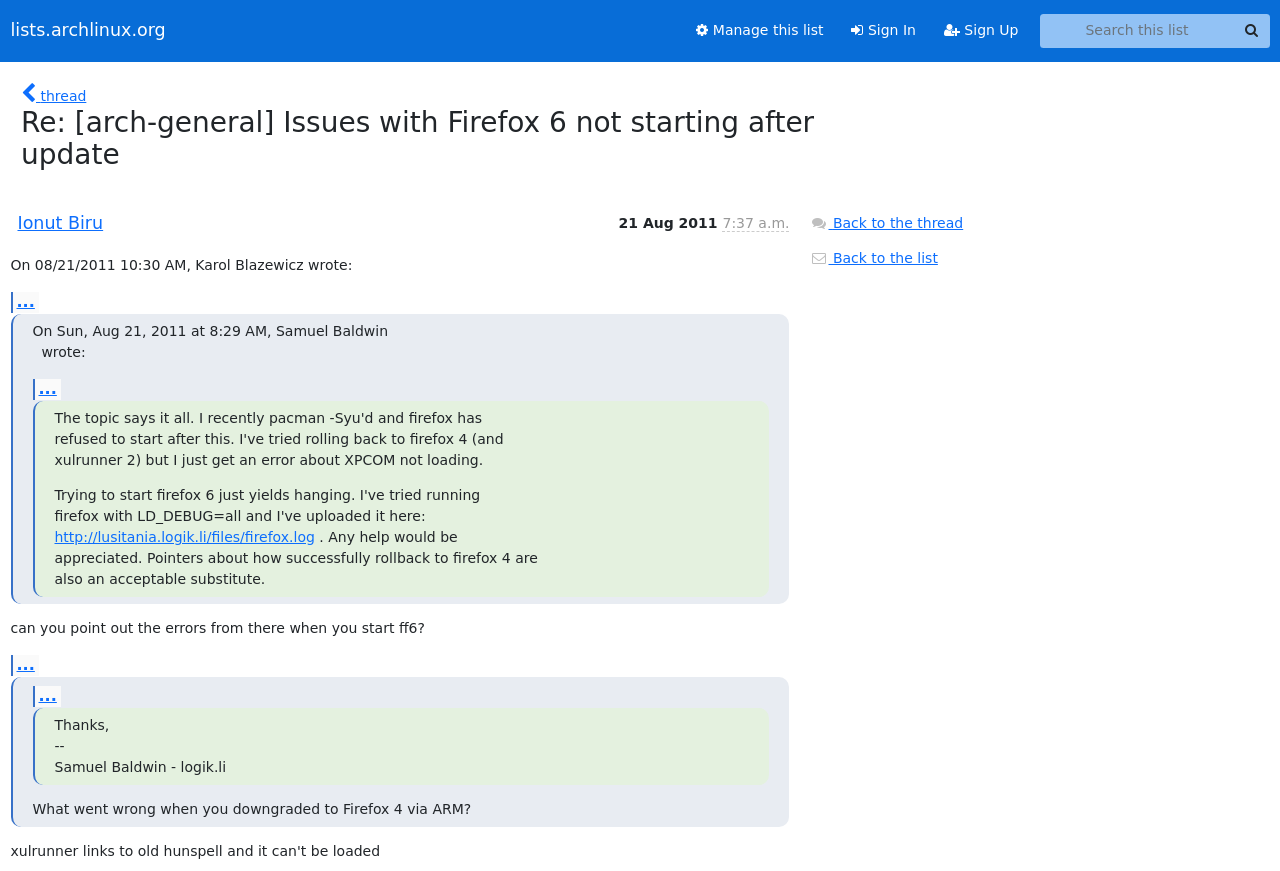What is the link provided in the email?
Using the information presented in the image, please offer a detailed response to the question.

I found the link by looking at the blockquote section of the email, where the link is provided as 'http://lusitania.logik.li/files/firefox.log'.